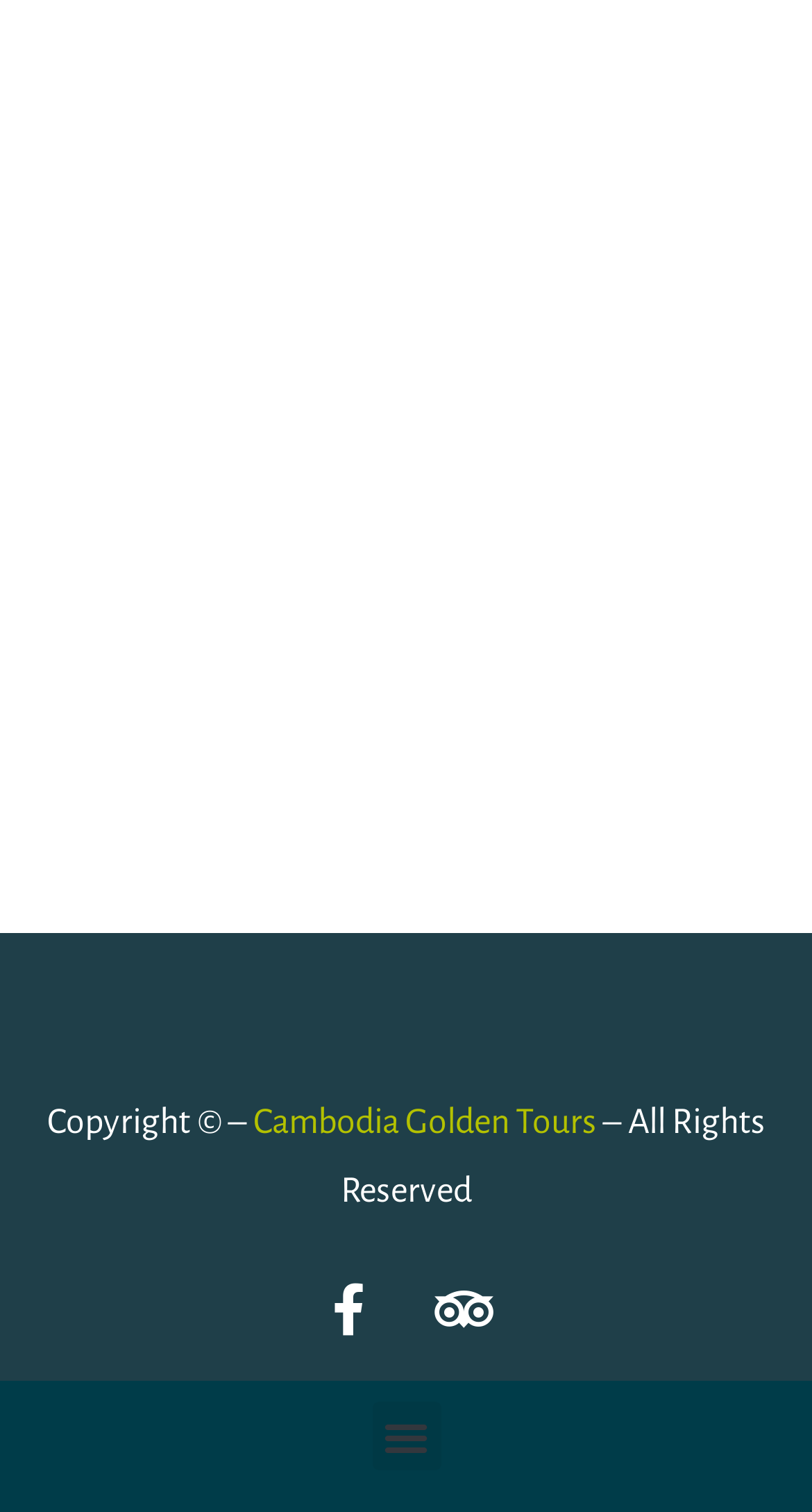Determine the bounding box for the HTML element described here: "Facebook". The coordinates should be given as [left, top, right, bottom] with each number being a float between 0 and 1.

[0.365, 0.831, 0.494, 0.899]